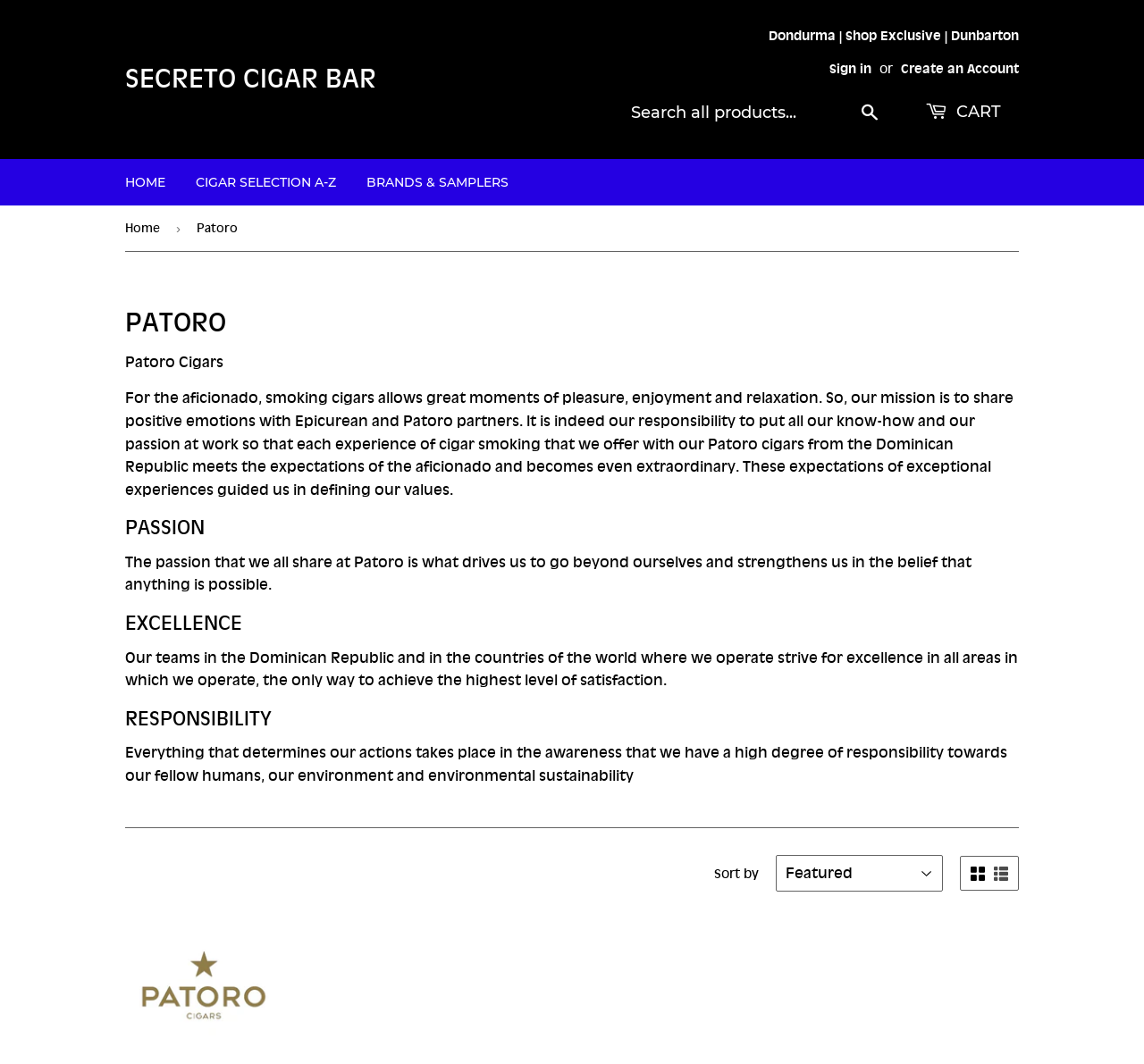Could you specify the bounding box coordinates for the clickable section to complete the following instruction: "Click the 'CNC Machining Services china' link"?

None